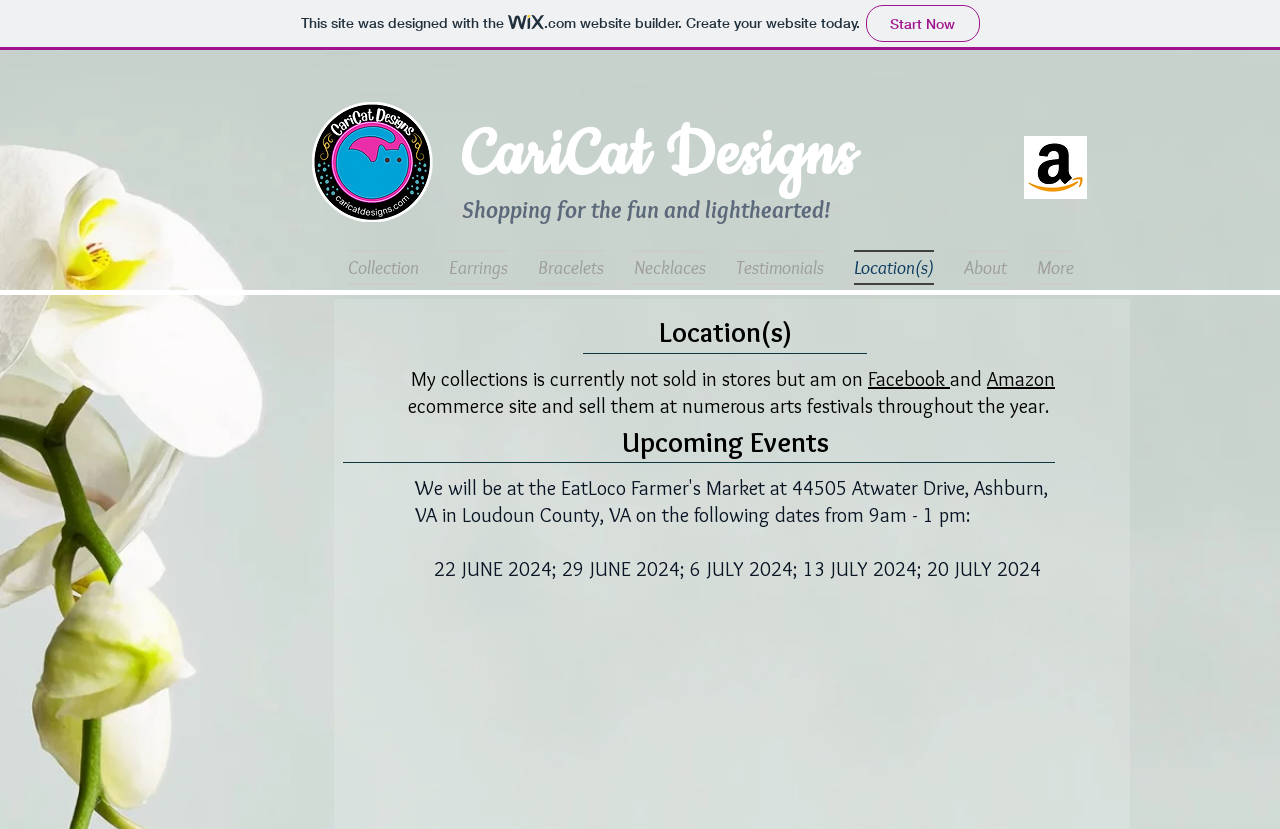Determine the bounding box coordinates of the clickable region to follow the instruction: "Click on the 'Location(s)' link".

[0.655, 0.302, 0.741, 0.344]